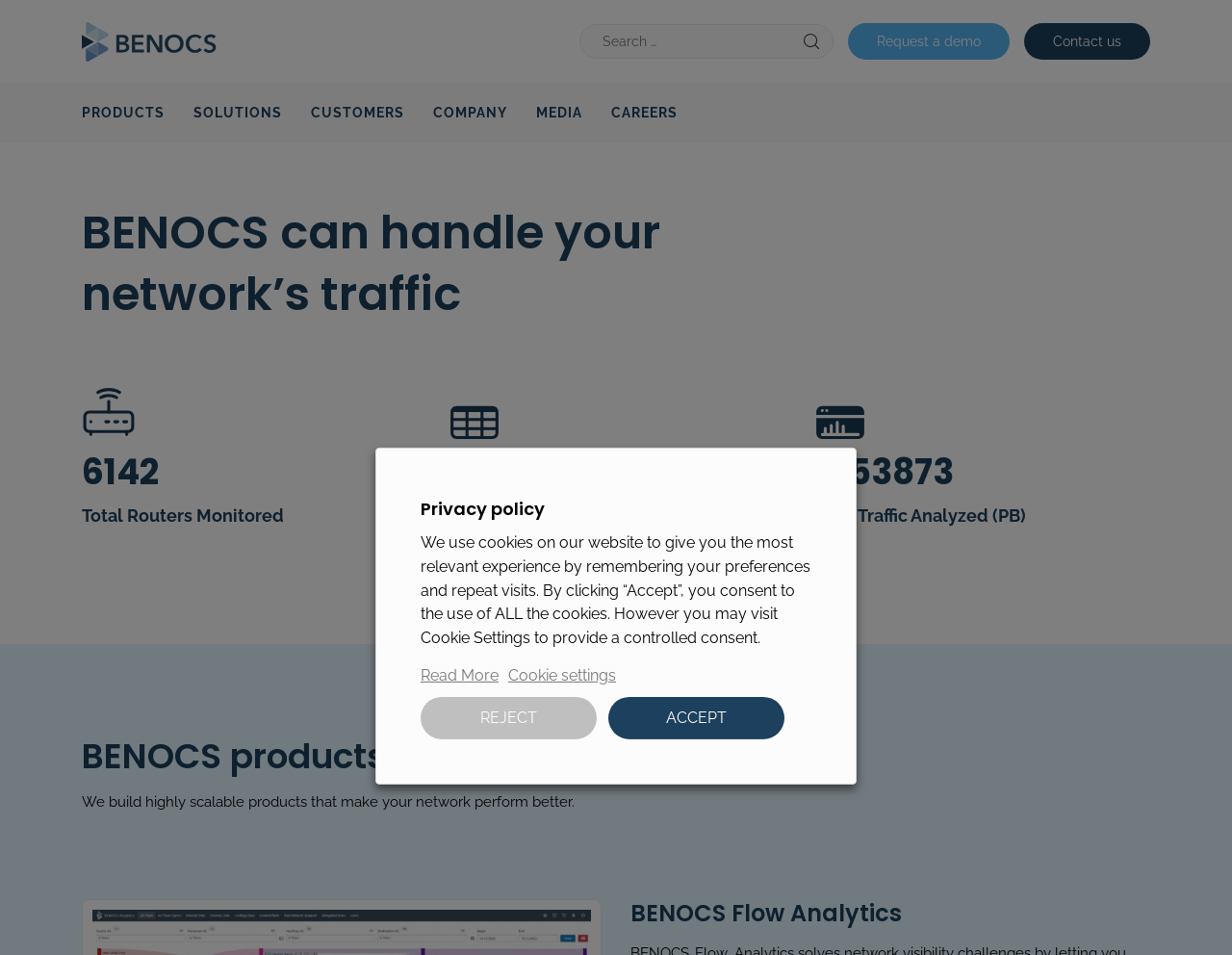Please determine the bounding box coordinates of the element to click on in order to accomplish the following task: "Go to PRODUCTS page". Ensure the coordinates are four float numbers ranging from 0 to 1, i.e., [left, top, right, bottom].

[0.055, 0.087, 0.145, 0.149]